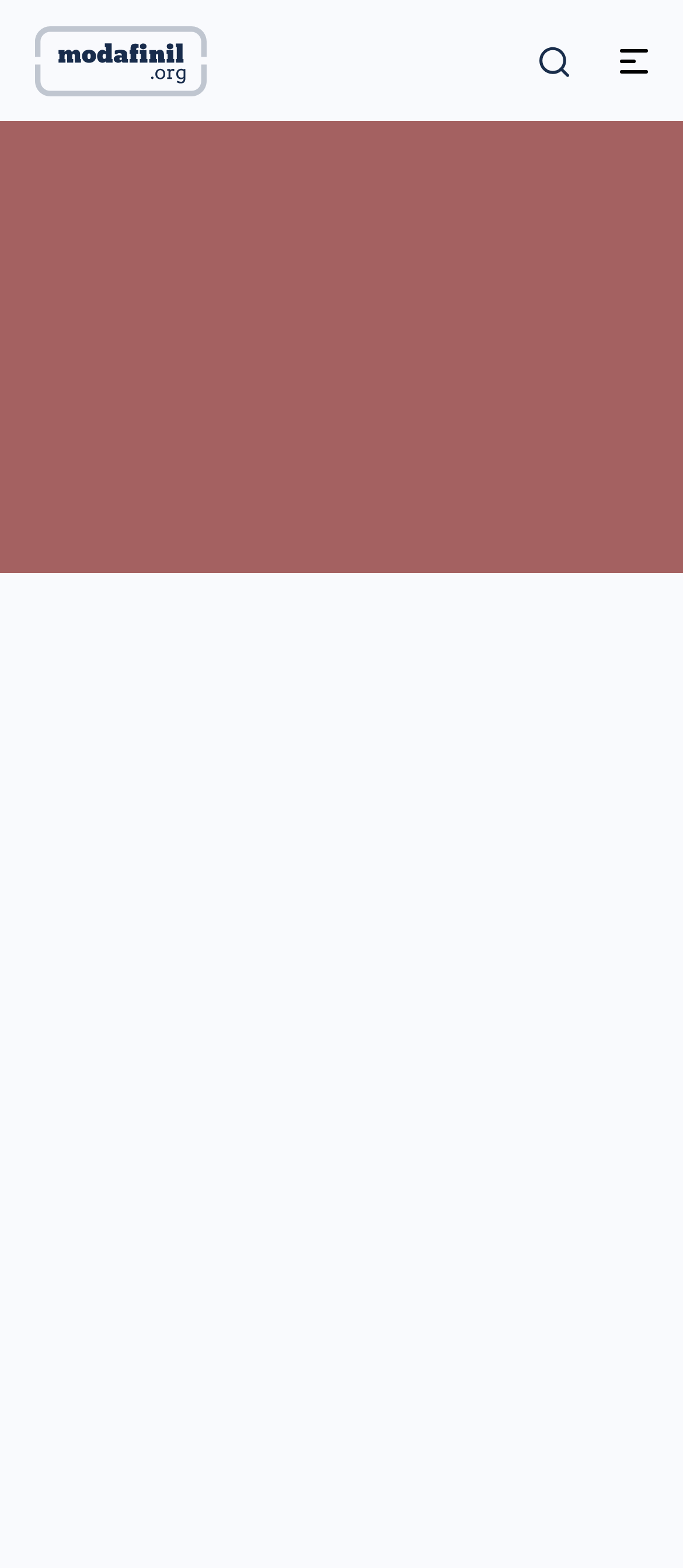Can you find and generate the webpage's heading?

Where to Buy Modafinil in Costa Rica in 2024